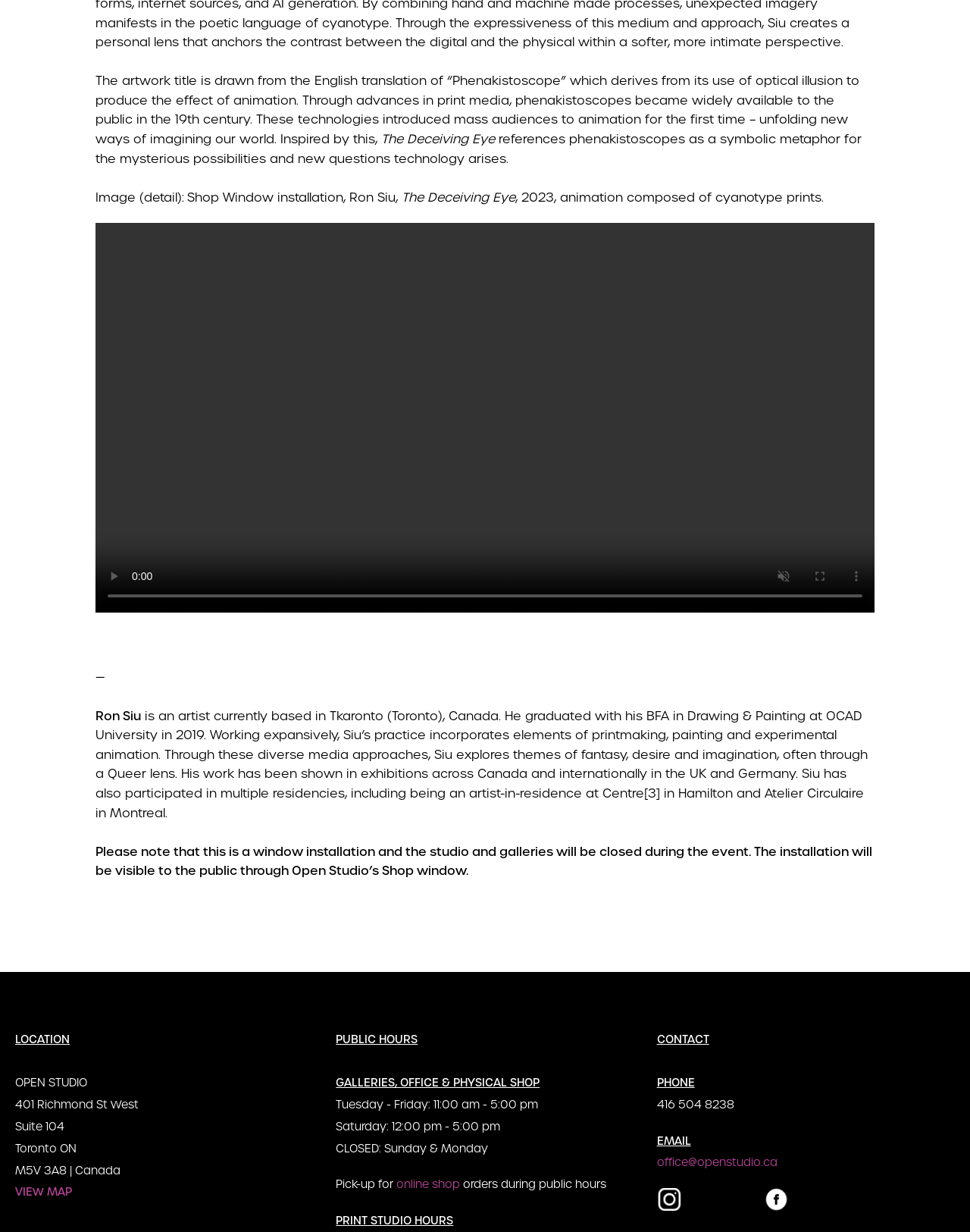Please answer the following question using a single word or phrase: What is the artwork title?

The Deceiving Eye